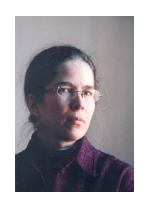Describe the image in great detail, covering all key points.

The image features Alice Flaherty, a prominent neurologist and writer, known for her insights into the intertwining of medicine and literature. In this portrait, she is depicted against a soft, neutral background that highlights her thoughtful expression. Wearing glasses and a dark, intricately patterned garment, Flaherty exudes both intelligence and introspection. Her work often focuses on the experiences and complexities of the human mind, particularly in the context of neurological conditions. Flaherty's contributions to medical literature emphasize her commitment to demystifying medical realities, making her a noteworthy figure in both the medical and literary communities.